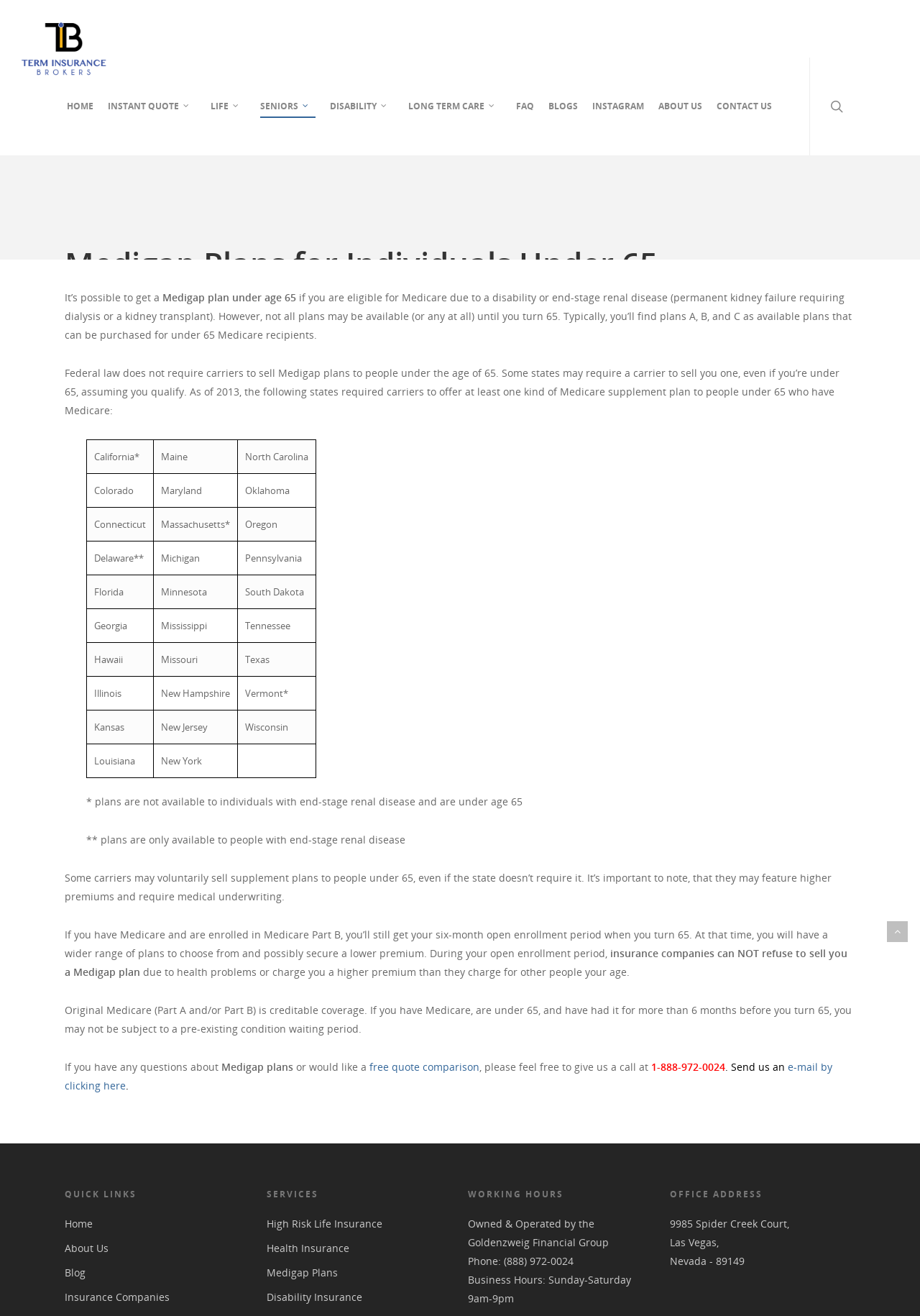Can insurance companies refuse to sell you a Medigap plan due to health problems?
Answer with a single word or phrase by referring to the visual content.

No